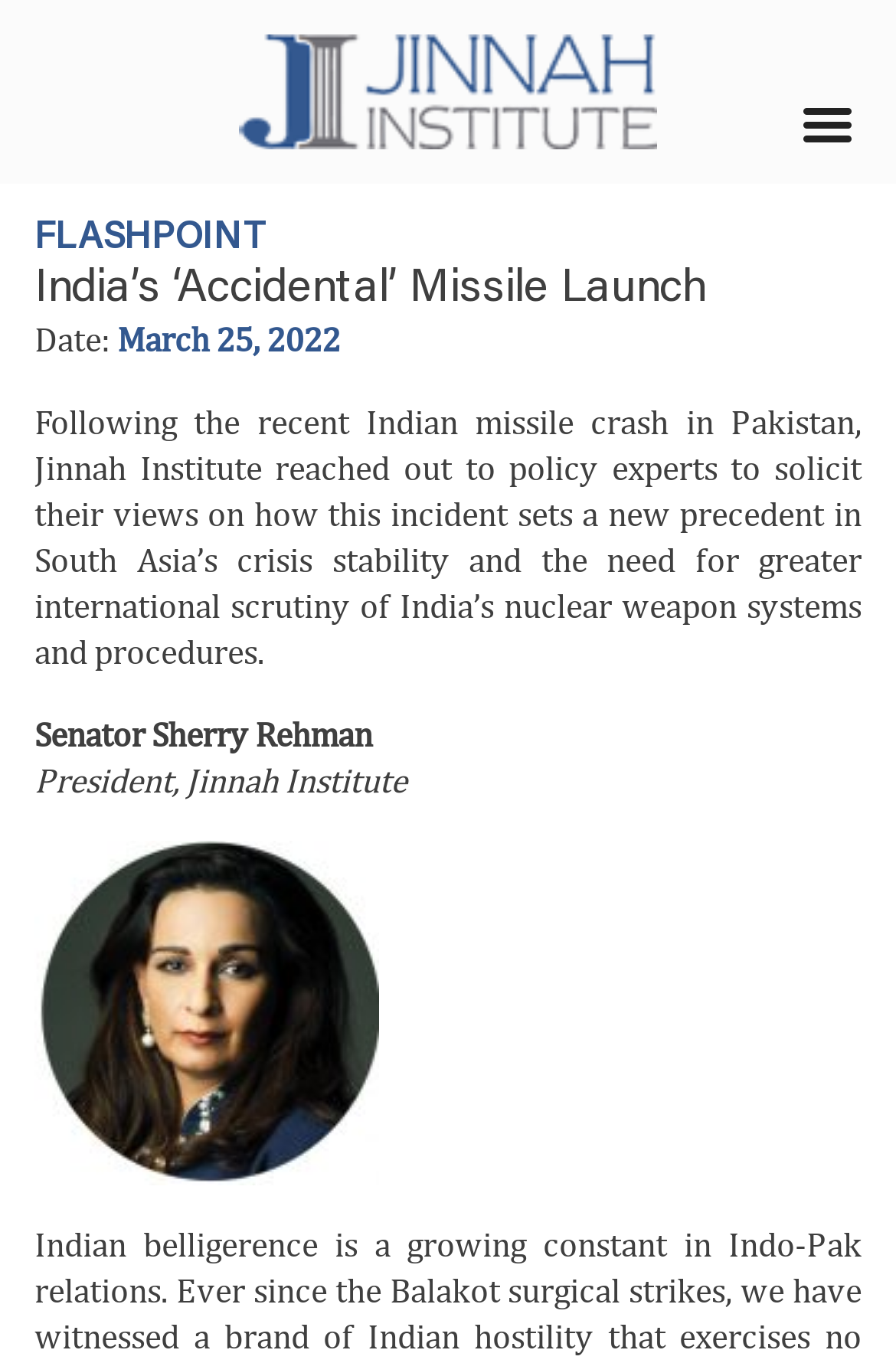Can you find and provide the title of the webpage?

India’s ‘Accidental’ Missile Launch